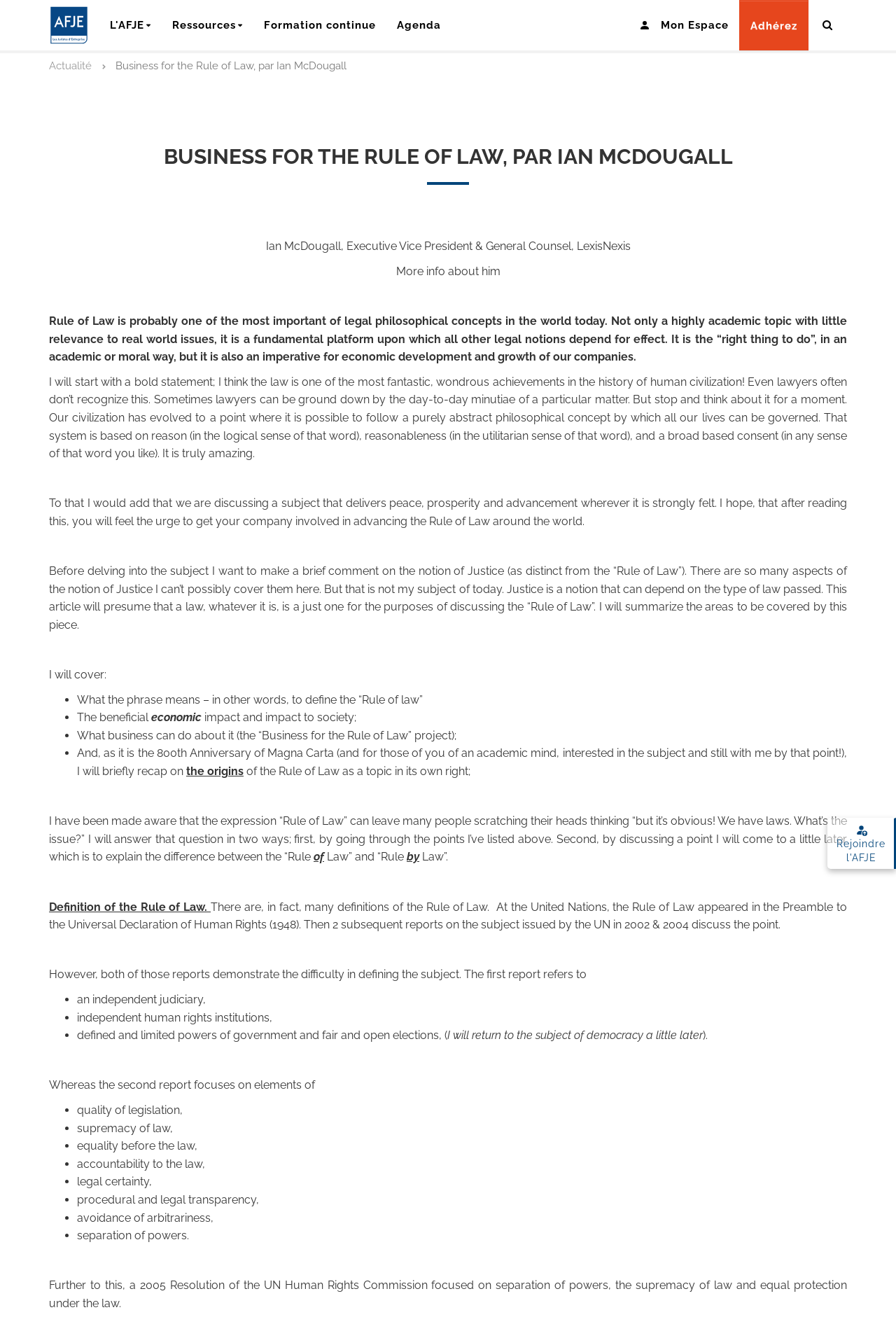Extract the bounding box coordinates for the described element: "Mon Espace". The coordinates should be represented as four float numbers between 0 and 1: [left, top, right, bottom].

[0.702, 0.0, 0.825, 0.038]